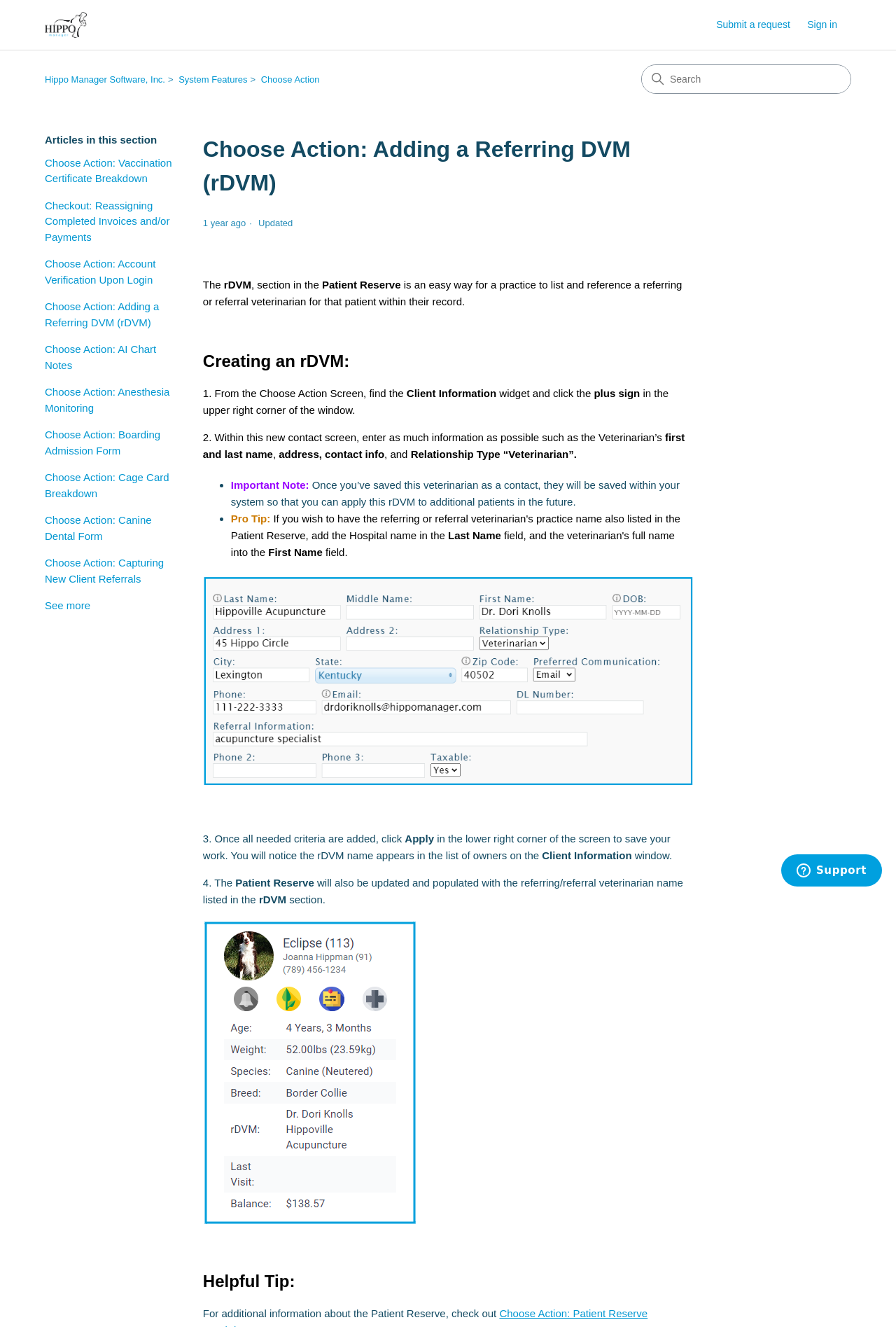Find the bounding box coordinates of the clickable region needed to perform the following instruction: "Click Choose Action: Vaccination Certificate Breakdown". The coordinates should be provided as four float numbers between 0 and 1, i.e., [left, top, right, bottom].

[0.05, 0.117, 0.203, 0.141]